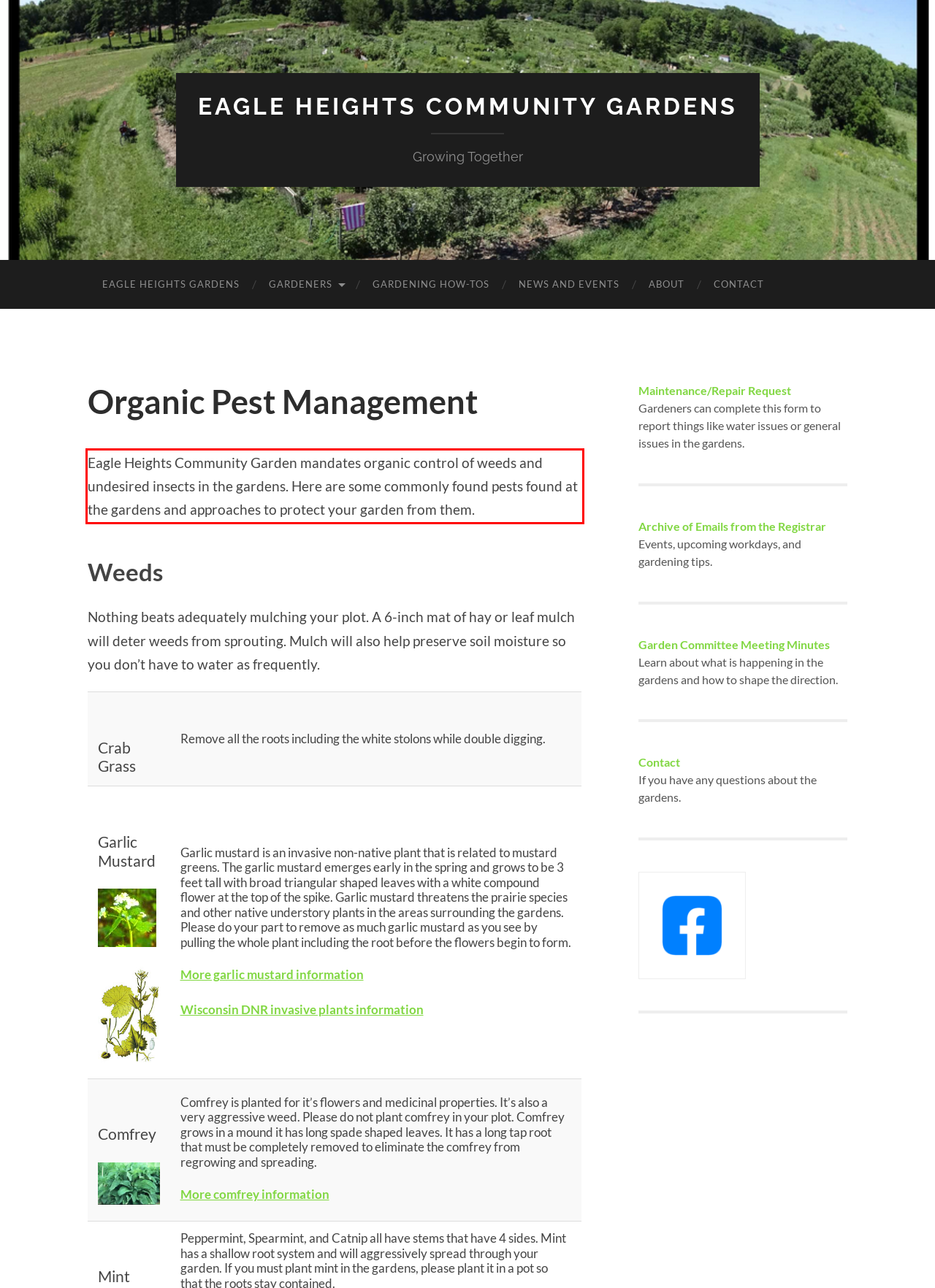Please extract the text content from the UI element enclosed by the red rectangle in the screenshot.

Eagle Heights Community Garden mandates organic control of weeds and undesired insects in the gardens. Here are some commonly found pests found at the gardens and approaches to protect your garden from them.